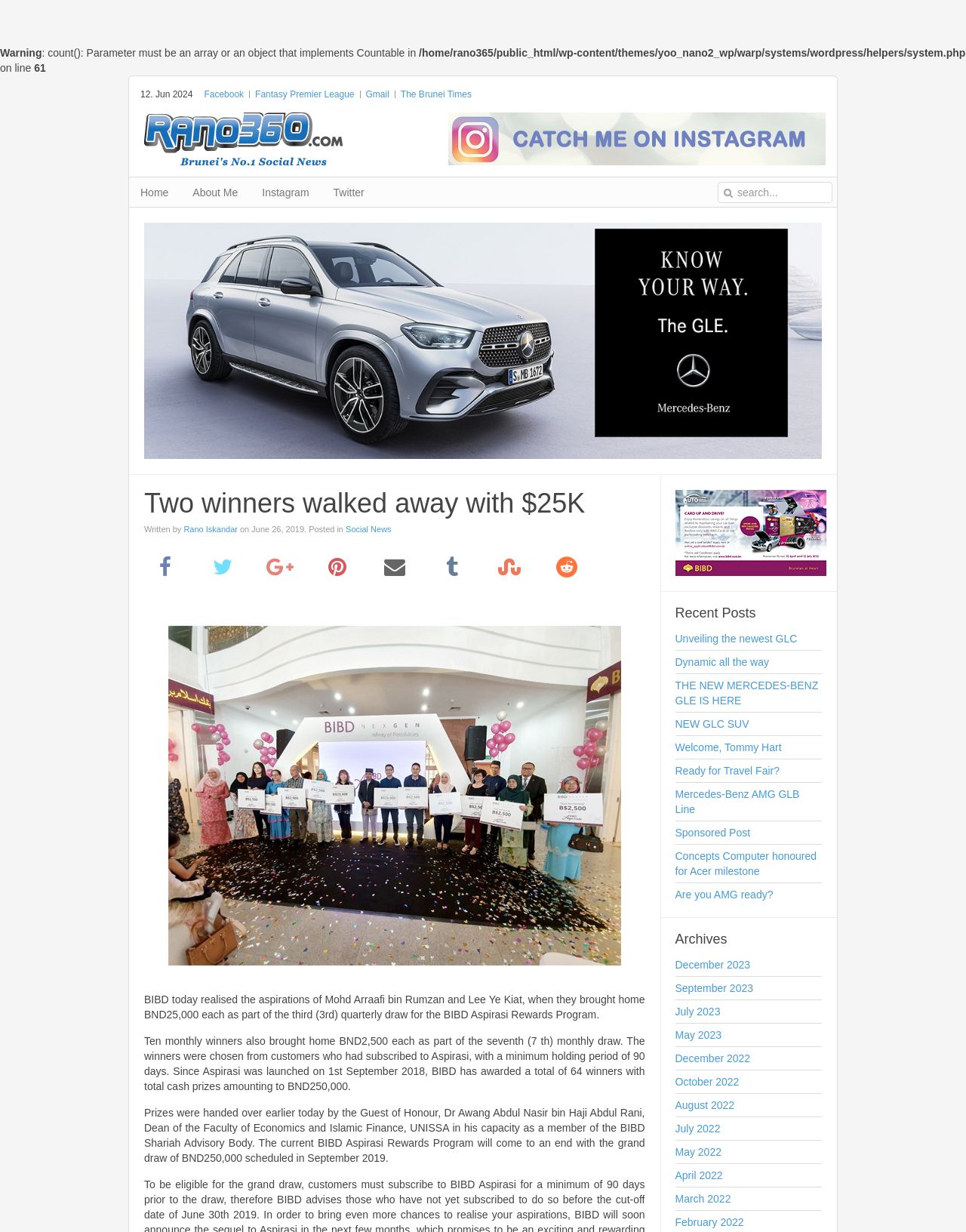Identify the bounding box of the HTML element described as: "April 2022".

[0.699, 0.948, 0.851, 0.96]